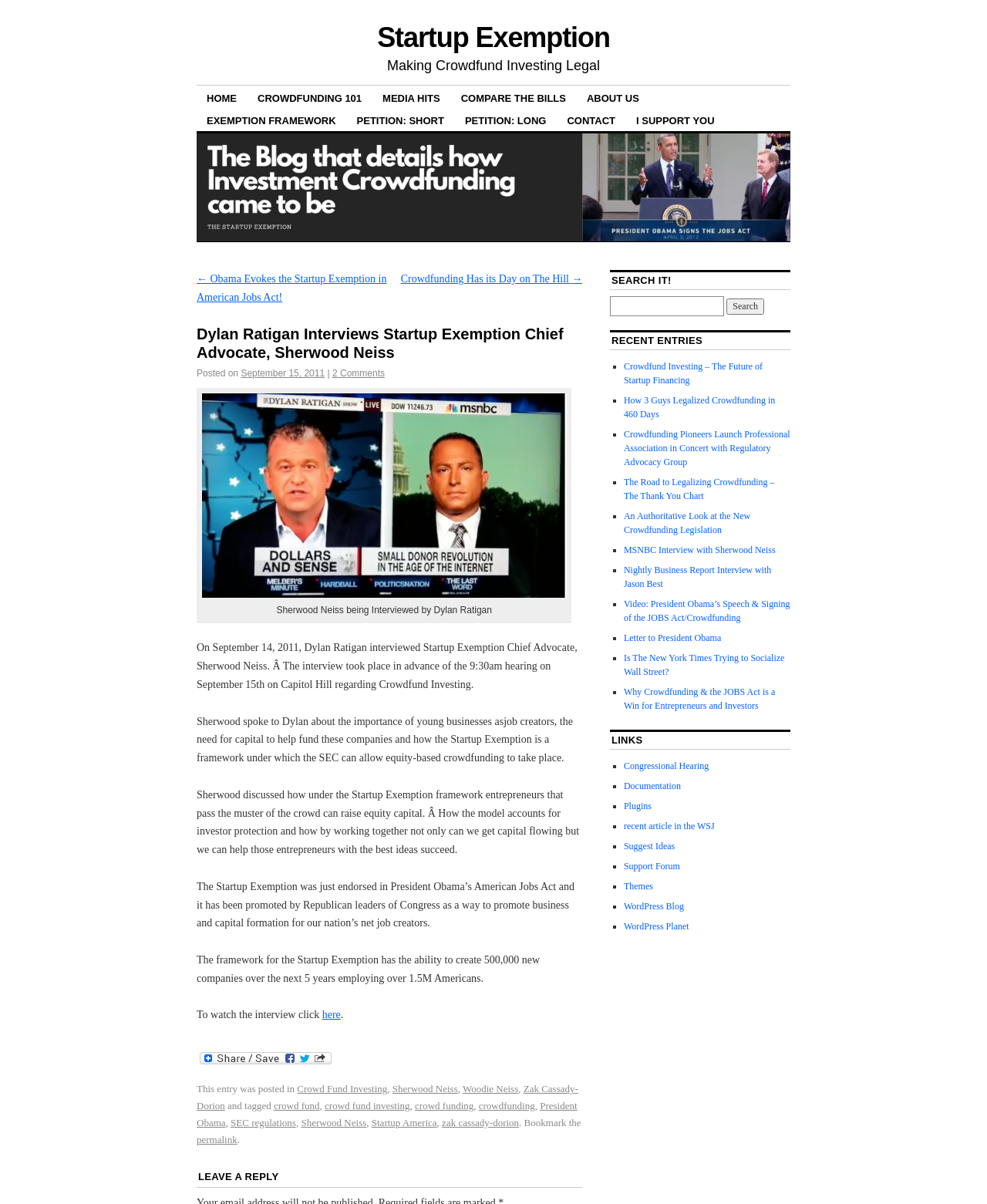Can you specify the bounding box coordinates for the region that should be clicked to fulfill this instruction: "Click the 'HOME' link".

[0.199, 0.071, 0.25, 0.09]